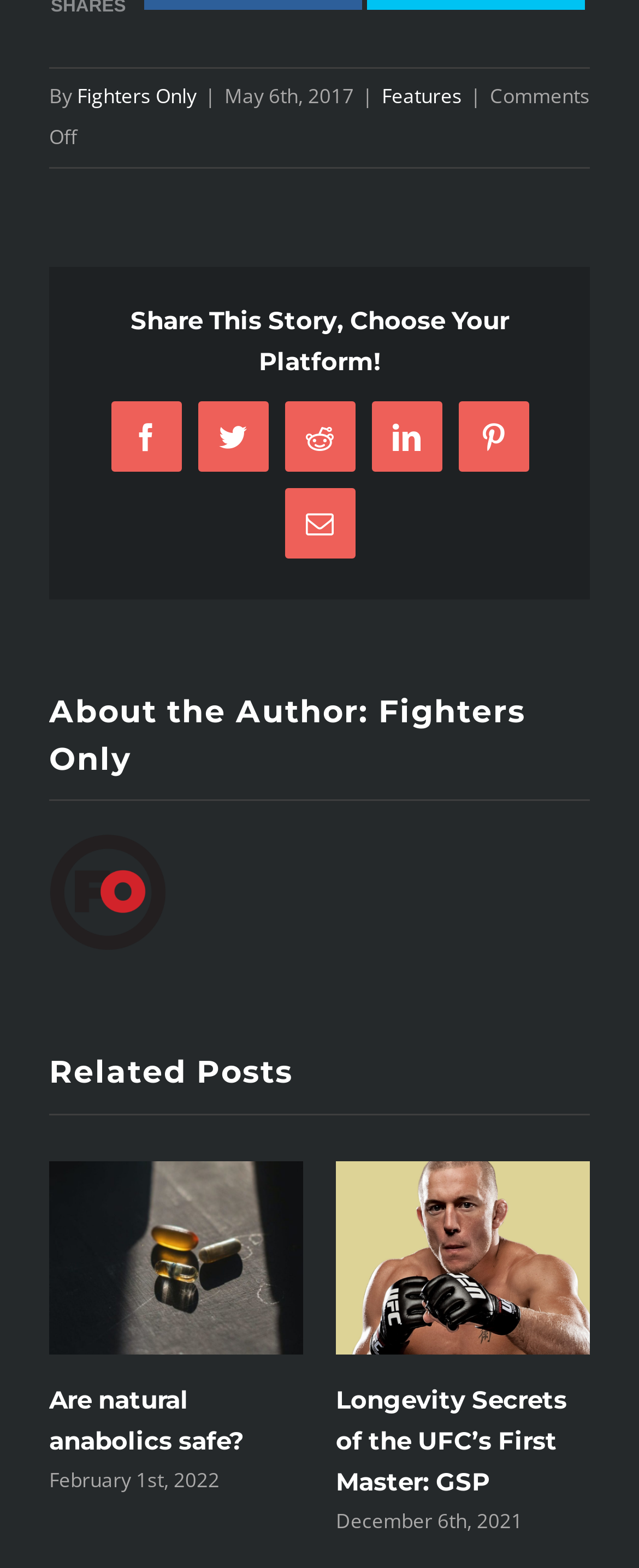What is the date of the article?
Answer the question with as much detail as you can, using the image as a reference.

The date of the article can be found in the top section of the webpage, where it says 'May 6th, 2017' next to the title 'The Art of Brawl: A brief history of brawling'.